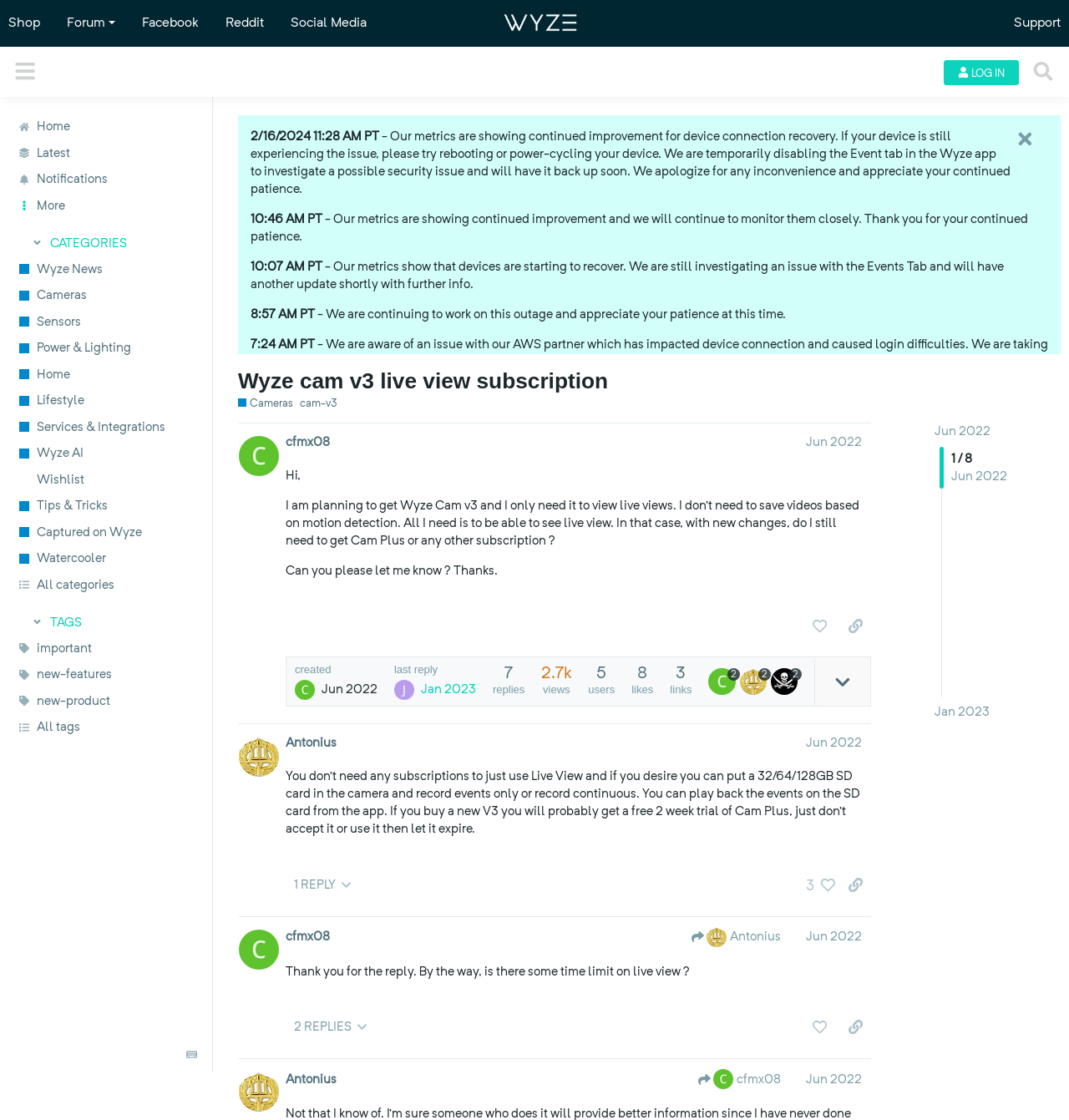Can you identify the bounding box coordinates of the clickable region needed to carry out this instruction: 'Search for something'? The coordinates should be four float numbers within the range of 0 to 1, stated as [left, top, right, bottom].

[0.959, 0.048, 0.992, 0.08]